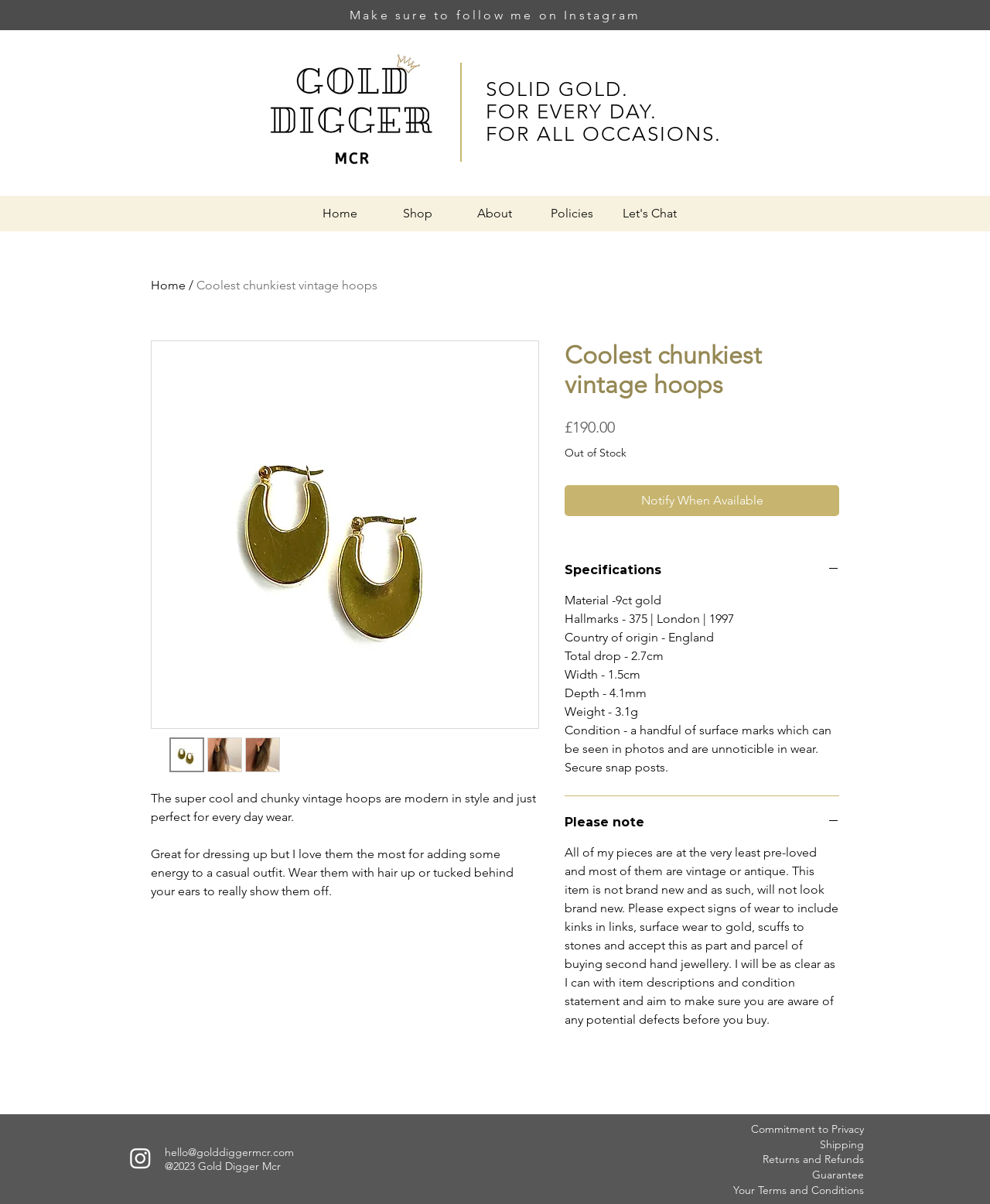Describe the webpage in detail, including text, images, and layout.

This webpage is an e-commerce page for a jewelry store, specifically showcasing a product called "Coolest chunkiest vintage hoops". At the top of the page, there is a logo and a navigation menu with links to "Home", "Shop", "About", "Policies", and "Let's Chat". Below the navigation menu, there is a heading that reads "SOLID GOLD. FOR EVERY DAY. FOR ALL OCCASIONS.".

The main content of the page is an article that displays the product information. There is a large image of the product, accompanied by a series of thumbnails below it. The product name, "Coolest chunkiest vintage hoops", is displayed in a heading, followed by a description of the product, which mentions its modern style, suitability for everyday wear, and ability to add energy to a casual outfit.

Below the product description, there is a section displaying the product's price, £190.00, and a notification that it is out of stock. There are also buttons to "Notify When Available" and to view the product's specifications. The specifications section includes details such as the material, hallmarks, country of origin, and dimensions of the product.

Further down the page, there is a section with additional information about the product, including a note about its condition, which mentions that it is pre-loved and may have signs of wear. There is also a section with a lengthy disclaimer about the condition of second-hand jewelry.

At the bottom of the page, there is a social bar with a link to Instagram, as well as a section with links to the website's commitment to privacy, shipping, returns and refunds, guarantee, and terms and conditions.